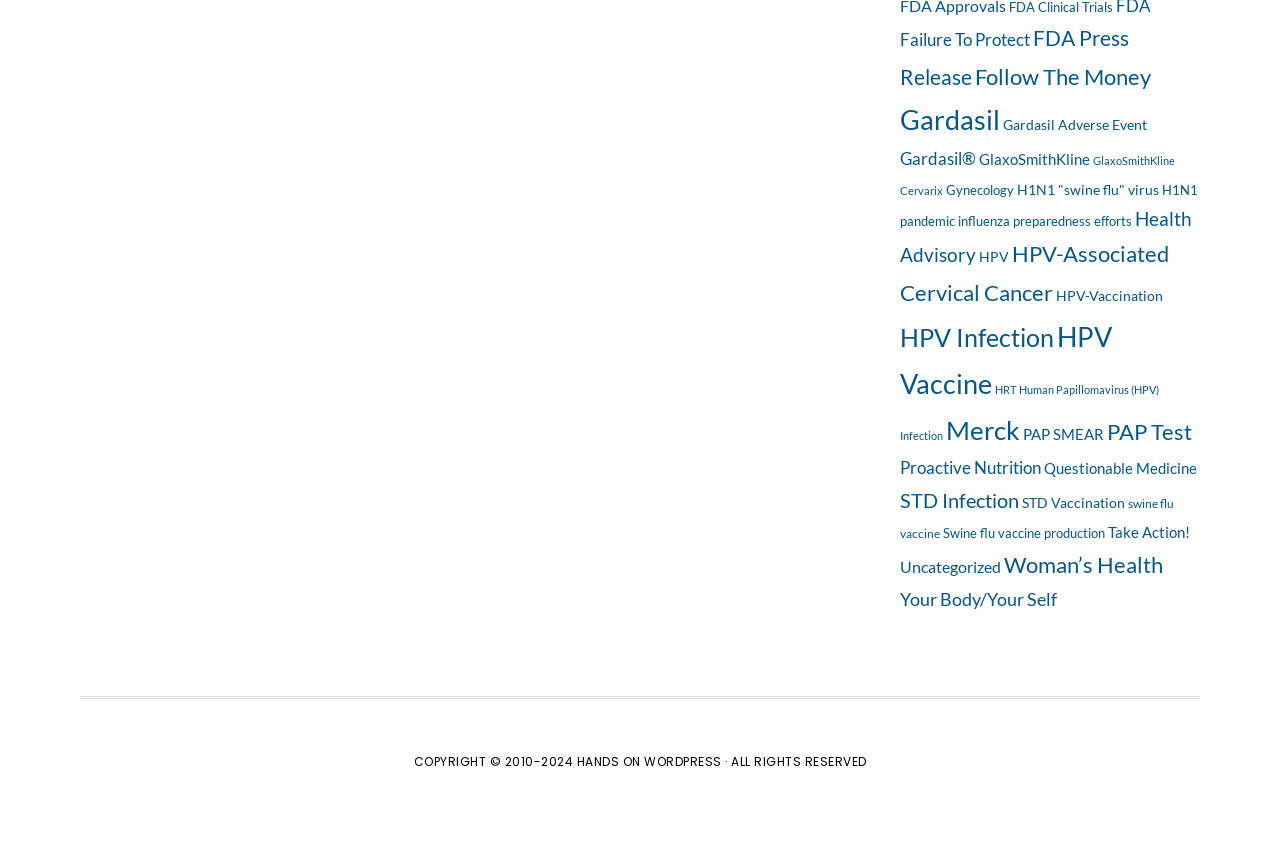Determine the bounding box coordinates for the UI element matching this description: "H1N1 pandemic influenza preparedness efforts".

[0.703, 0.213, 0.936, 0.268]